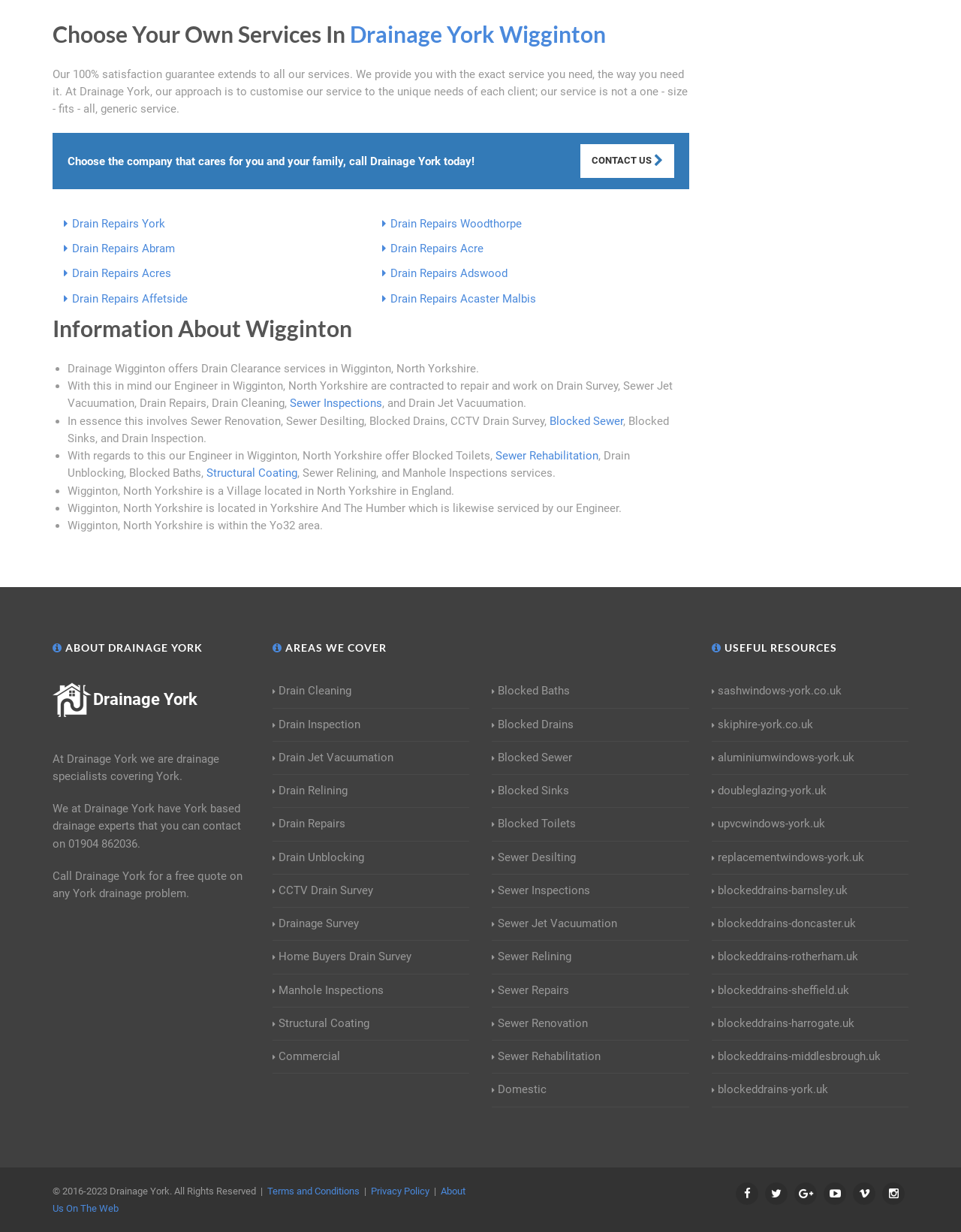Kindly determine the bounding box coordinates for the clickable area to achieve the given instruction: "Call Drainage York for a free quote".

[0.055, 0.706, 0.252, 0.731]